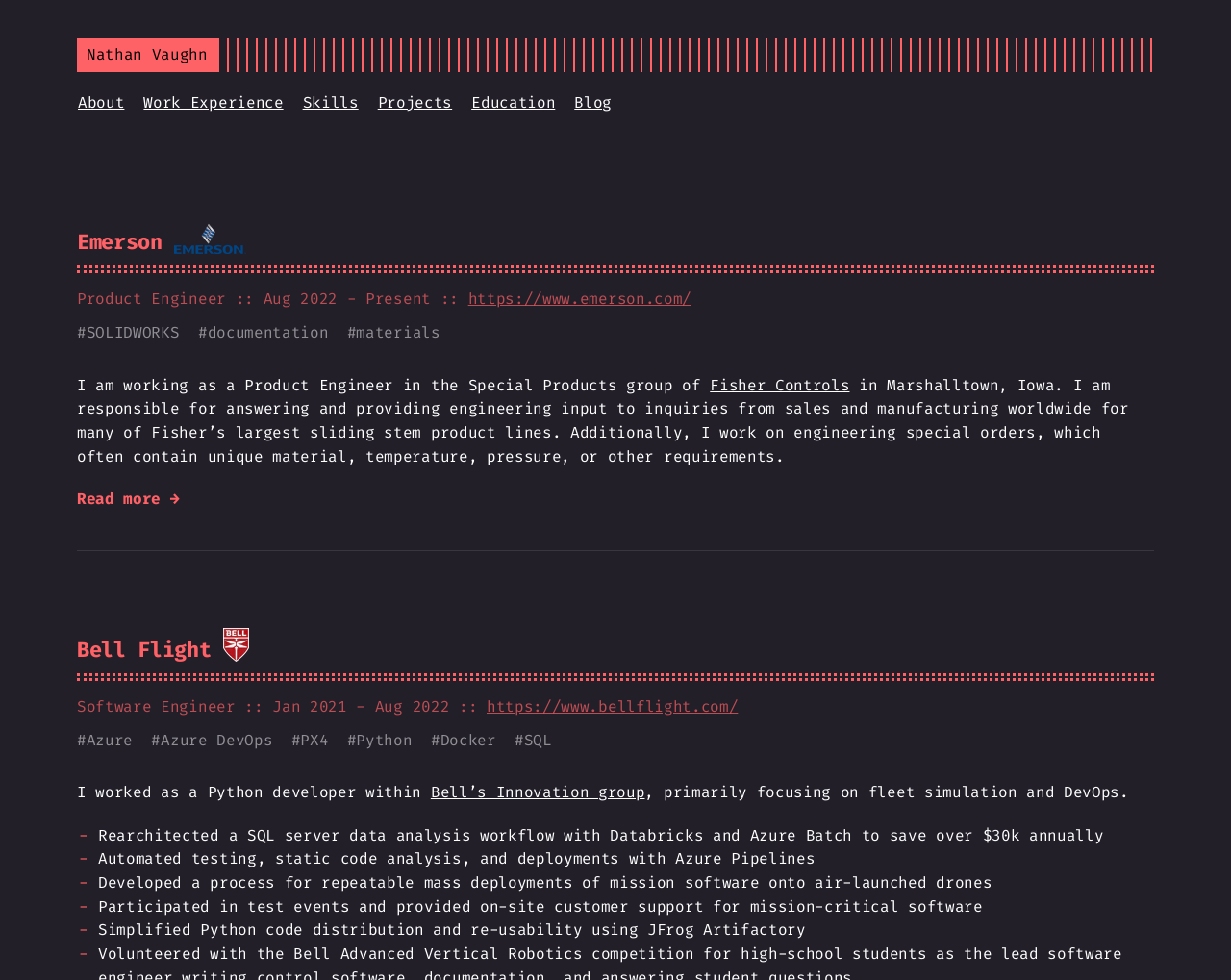Refer to the image and answer the question with as much detail as possible: What is the name of the product line that Nathan Vaughn is responsible for at Emerson?

Based on the webpage, Nathan Vaughn is responsible for answering and providing engineering input to inquiries from sales and manufacturing worldwide for many of Fisher’s largest sliding stem product lines at Emerson.